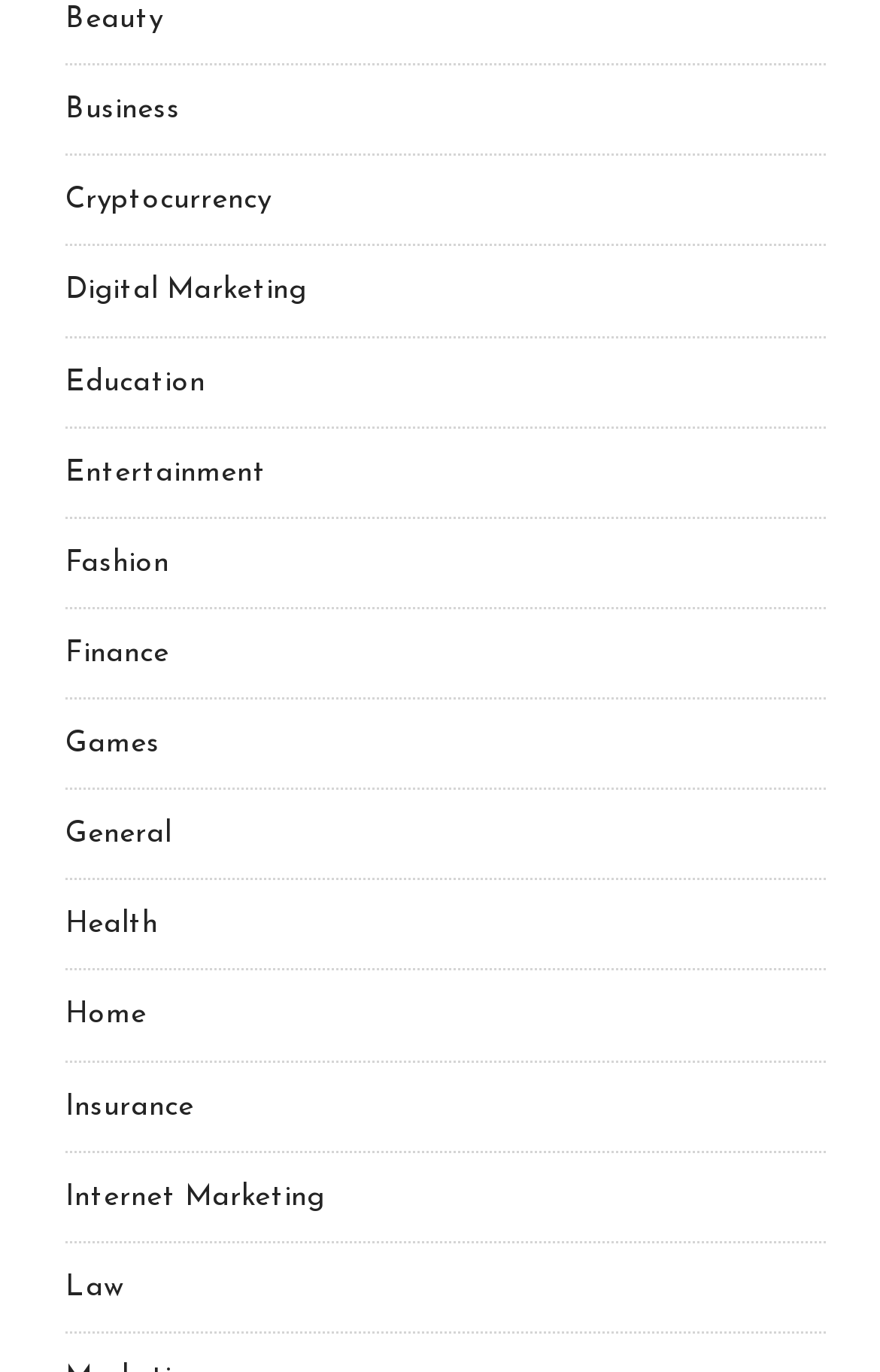Given the webpage screenshot, identify the bounding box of the UI element that matches this description: "Internet Marketing".

[0.074, 0.861, 0.369, 0.883]